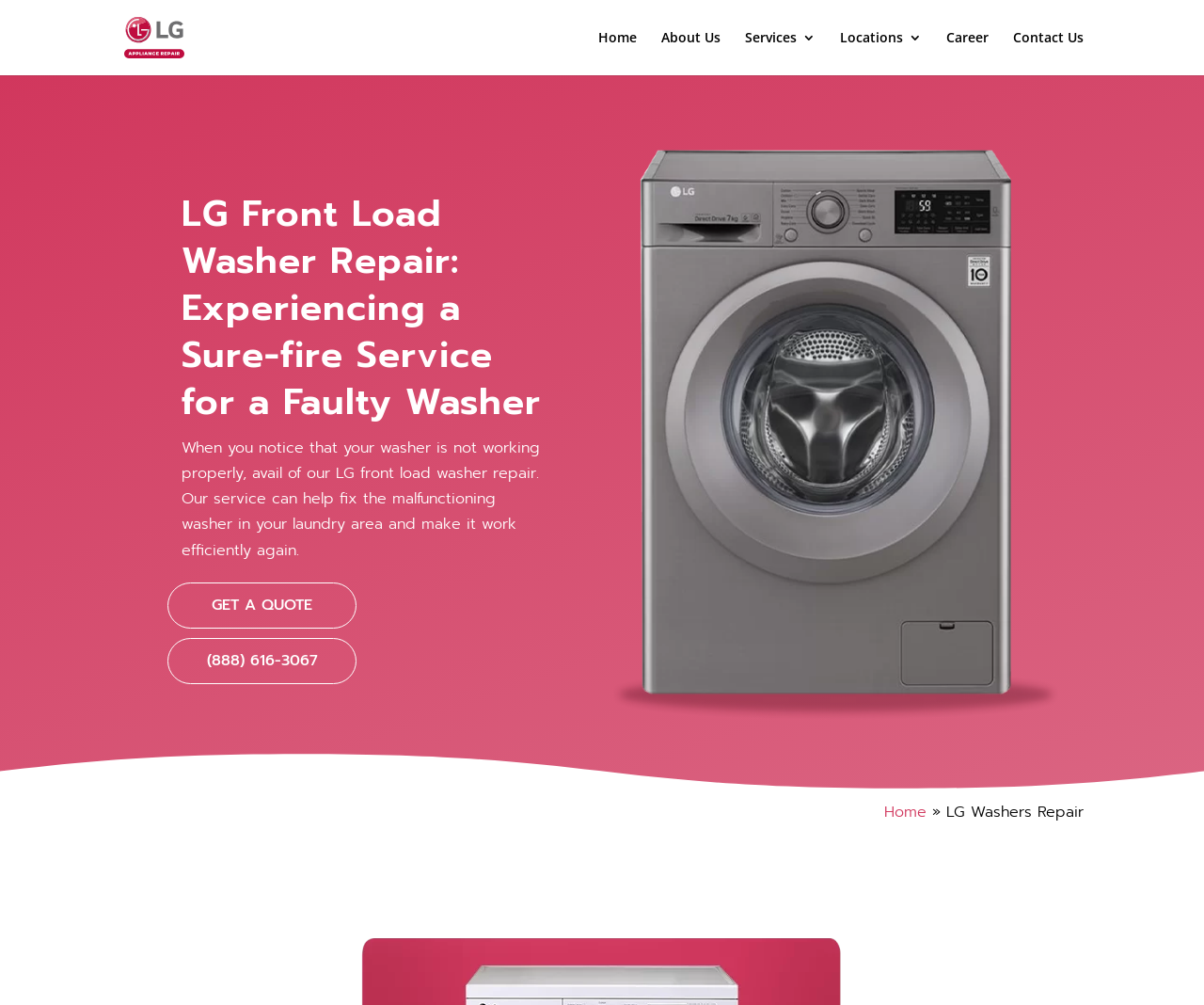Please reply with a single word or brief phrase to the question: 
What type of washer is being repaired?

Front Load Washer